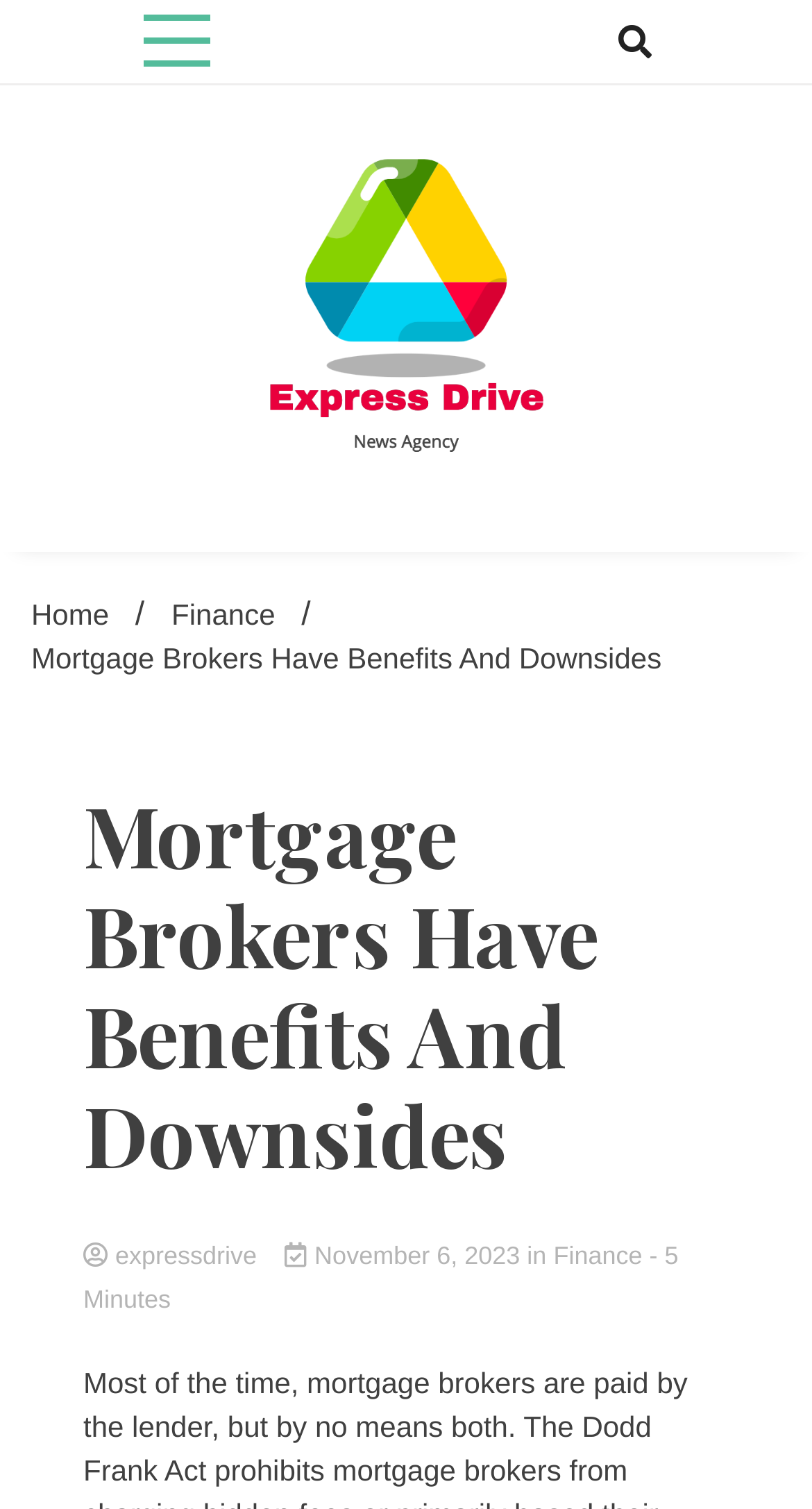From the webpage screenshot, identify the region described by Express Drive. Provide the bounding box coordinates as (top-left x, top-left y, bottom-right x, bottom-right y), with each value being a floating point number between 0 and 1.

[0.038, 0.317, 0.501, 0.363]